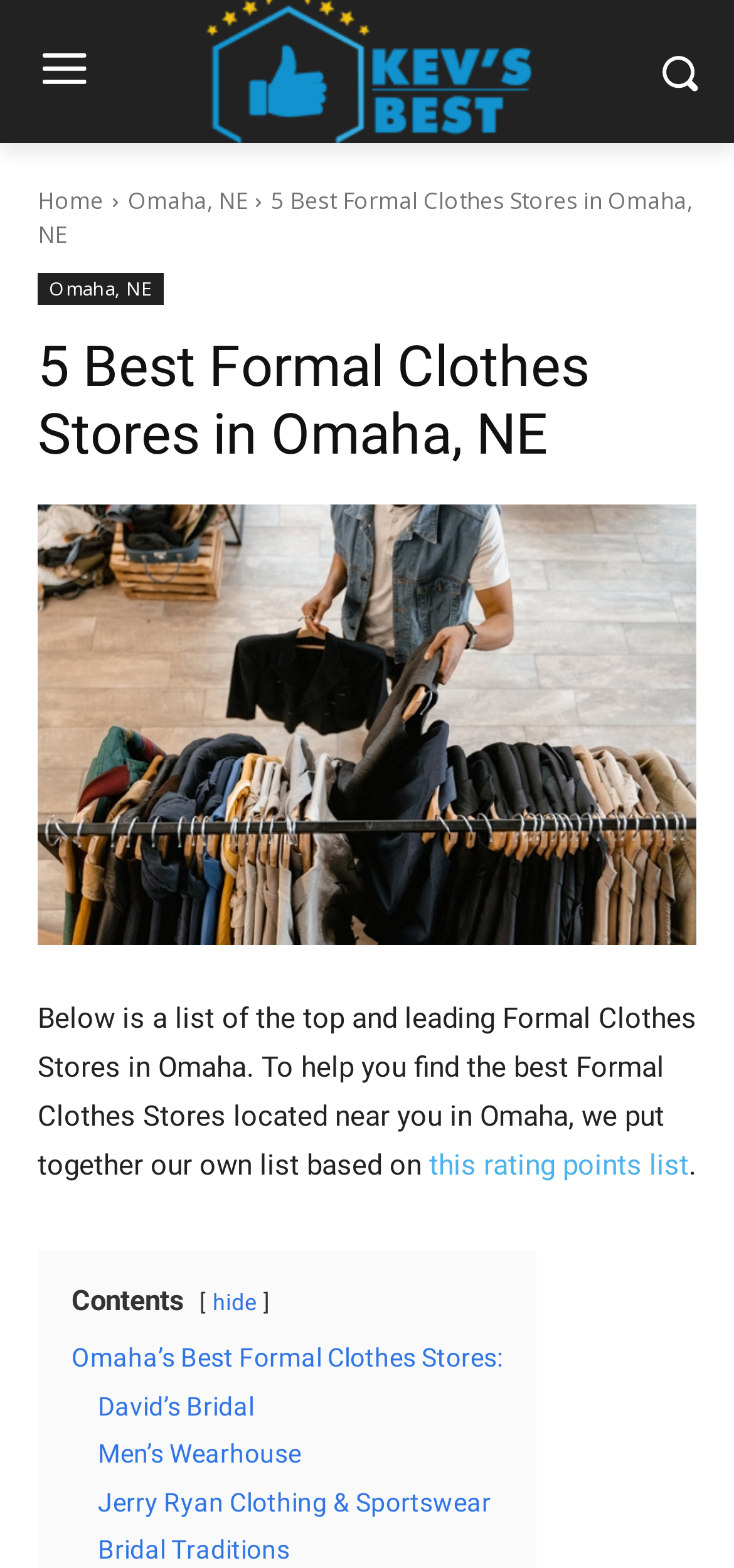What is the purpose of this webpage?
Please provide a comprehensive answer based on the details in the screenshot.

Based on the webpage content, it appears to be a list of the top-rated formal clothes stores in Omaha, NE, which suggests that the purpose of this webpage is to provide a list of formal clothes stores in Omaha.